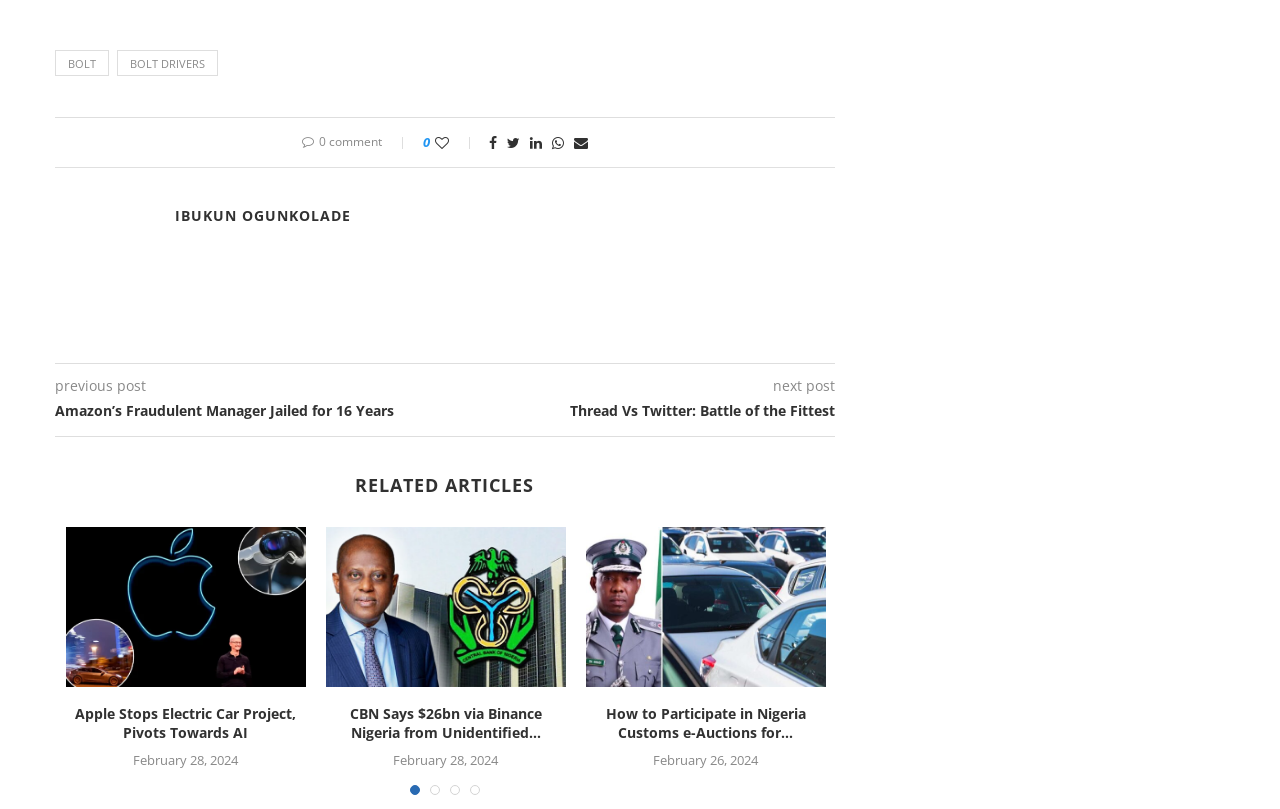Show the bounding box coordinates for the element that needs to be clicked to execute the following instruction: "Click on the 'Thread Vs Twitter: Battle of the Fittest' link". Provide the coordinates in the form of four float numbers between 0 and 1, i.e., [left, top, right, bottom].

[0.348, 0.496, 0.652, 0.52]